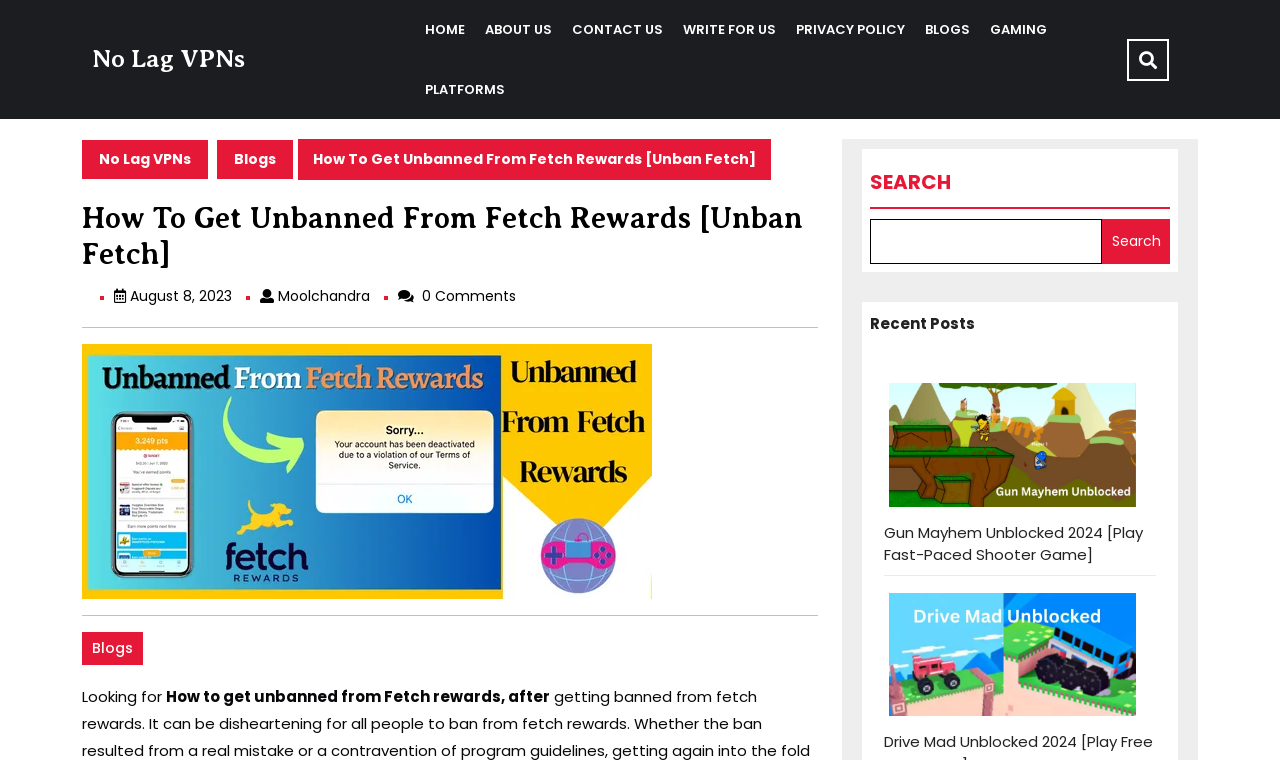What is the topic of the current webpage?
Based on the image, answer the question in a detailed manner.

Based on the webpage content, especially the heading 'How To Get Unbanned From Fetch Rewards [Unban Fetch]' and the text 'Looking for How to get unbanned from Fetch rewards', it is clear that the topic of the current webpage is about getting unbanned from Fetch Rewards.